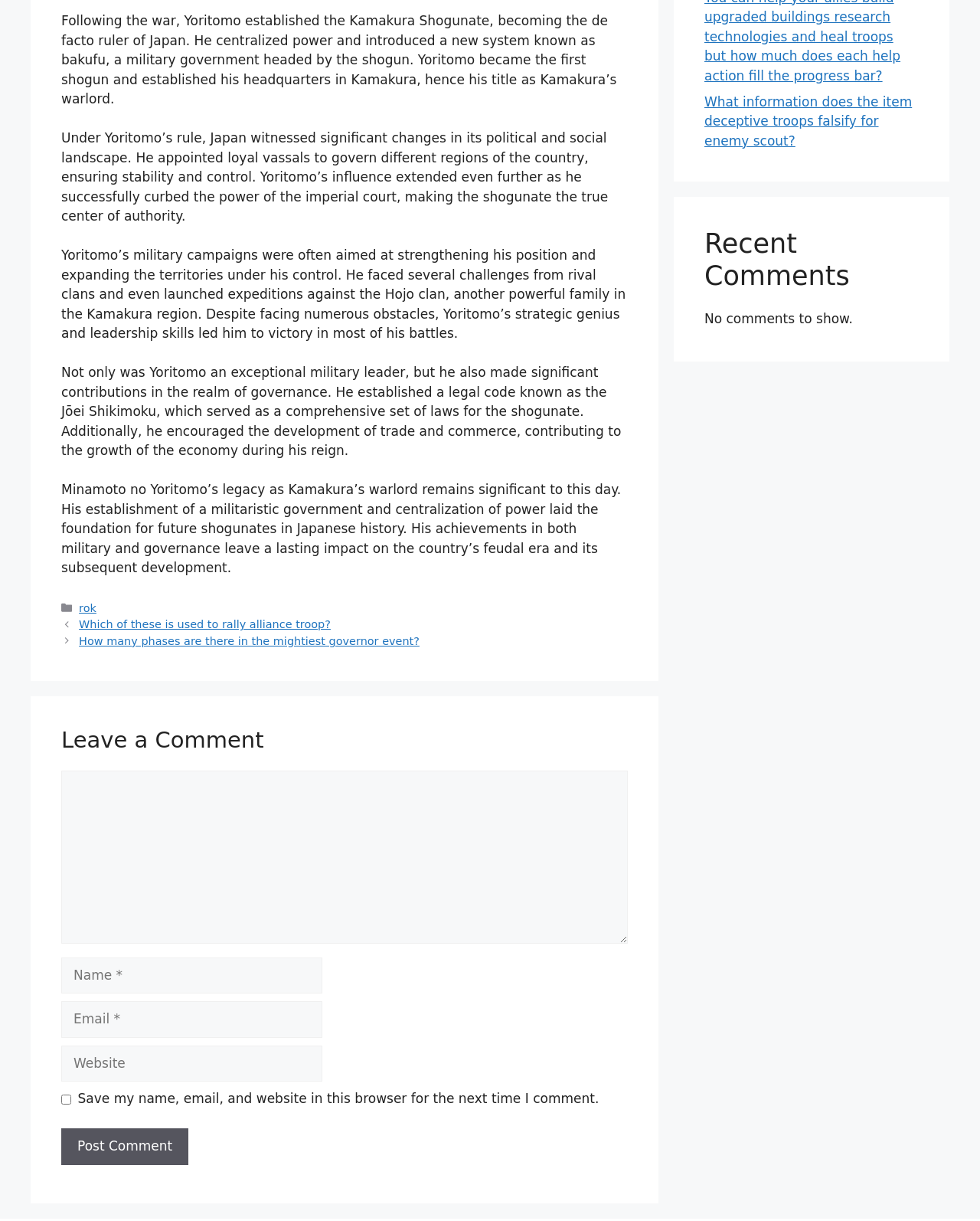Bounding box coordinates are specified in the format (top-left x, top-left y, bottom-right x, bottom-right y). All values are floating point numbers bounded between 0 and 1. Please provide the bounding box coordinate of the region this sentence describes: parent_node: Comment name="author" placeholder="Name *"

[0.062, 0.784, 0.329, 0.814]